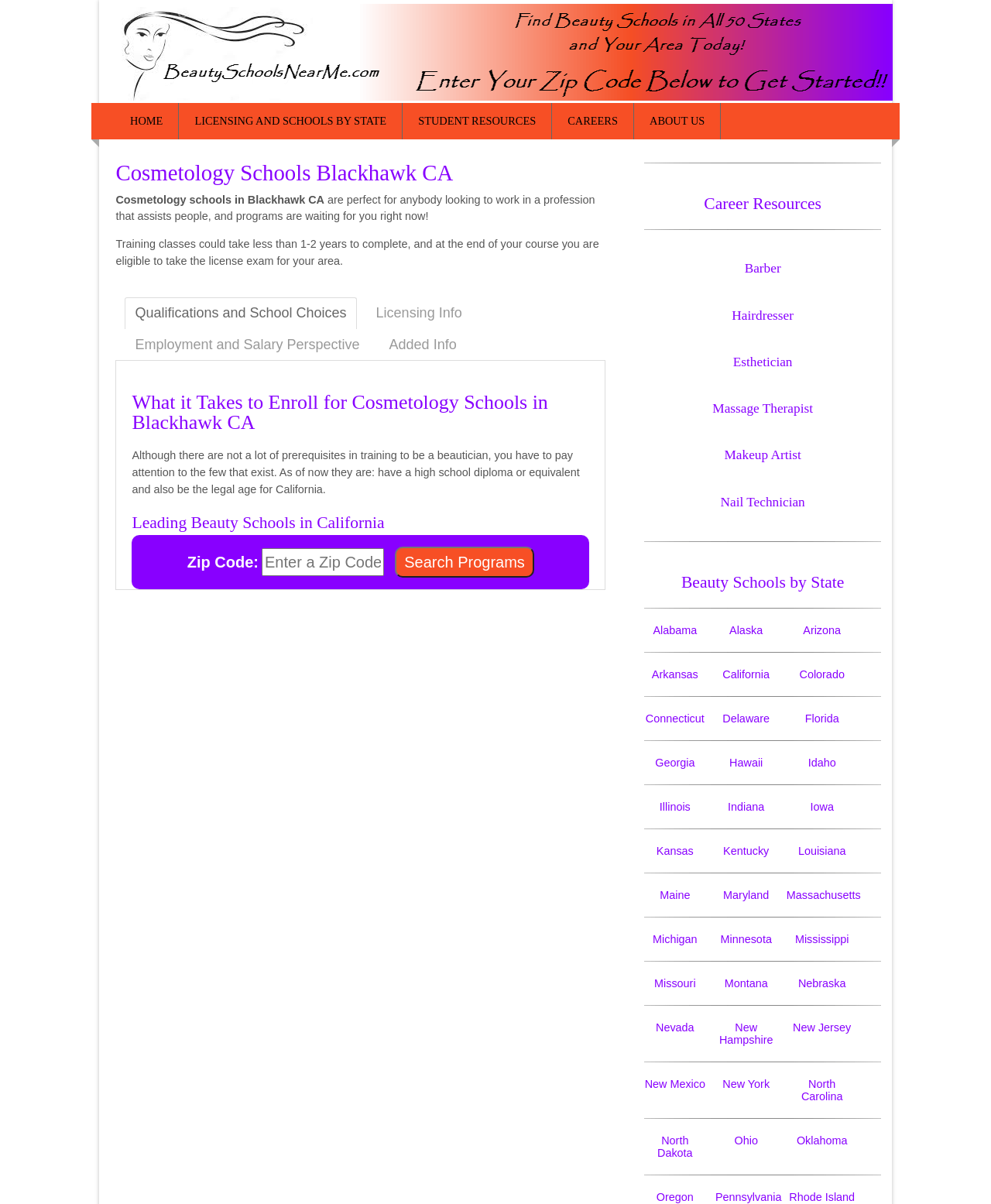Can you give a detailed response to the following question using the information from the image? What is required to enroll in cosmetology schools in Blackhawk CA?

The webpage states that although there are not a lot of prerequisites in training to be a beautician, you have to pay attention to the few that exist, which are having a high school diploma or equivalent and also being the legal age for California, indicating that these are the requirements to enroll in cosmetology schools in Blackhawk CA.